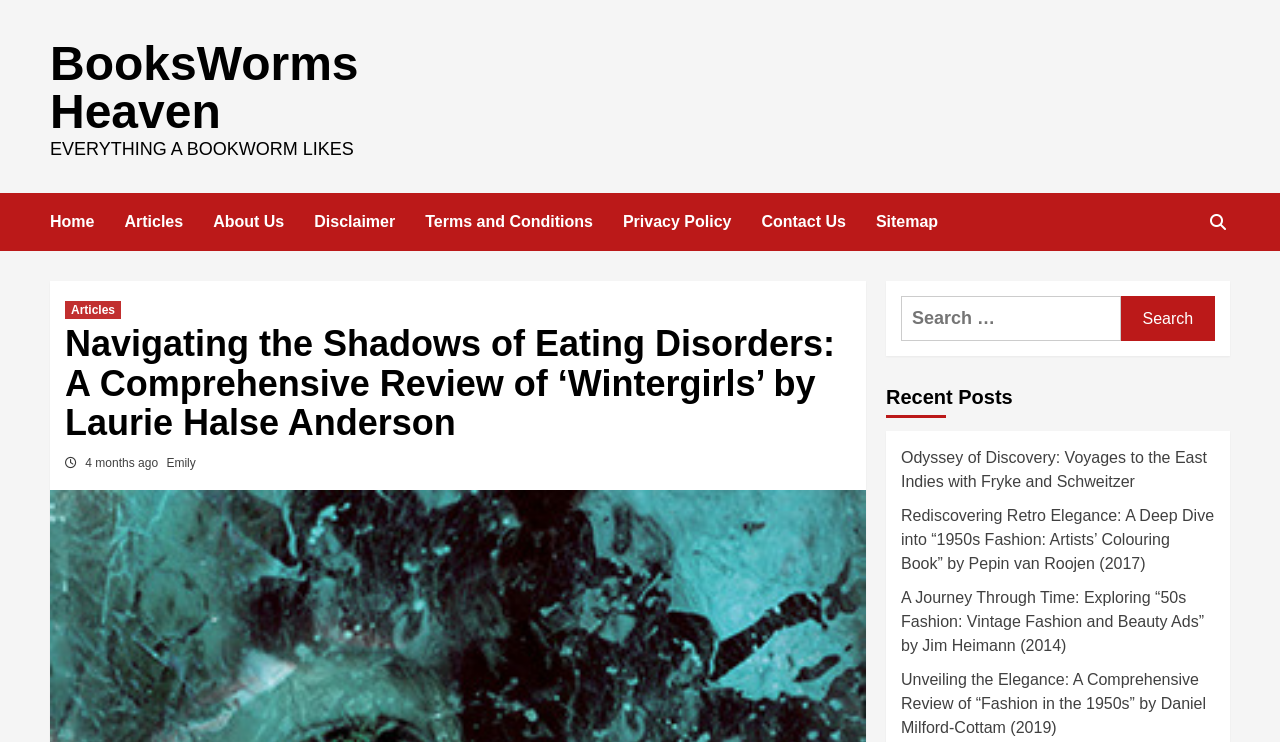Locate the bounding box coordinates of the clickable element to fulfill the following instruction: "View the Alabama Women's Suffrage Centennial Informational Meeting details". Provide the coordinates as four float numbers between 0 and 1 in the format [left, top, right, bottom].

None